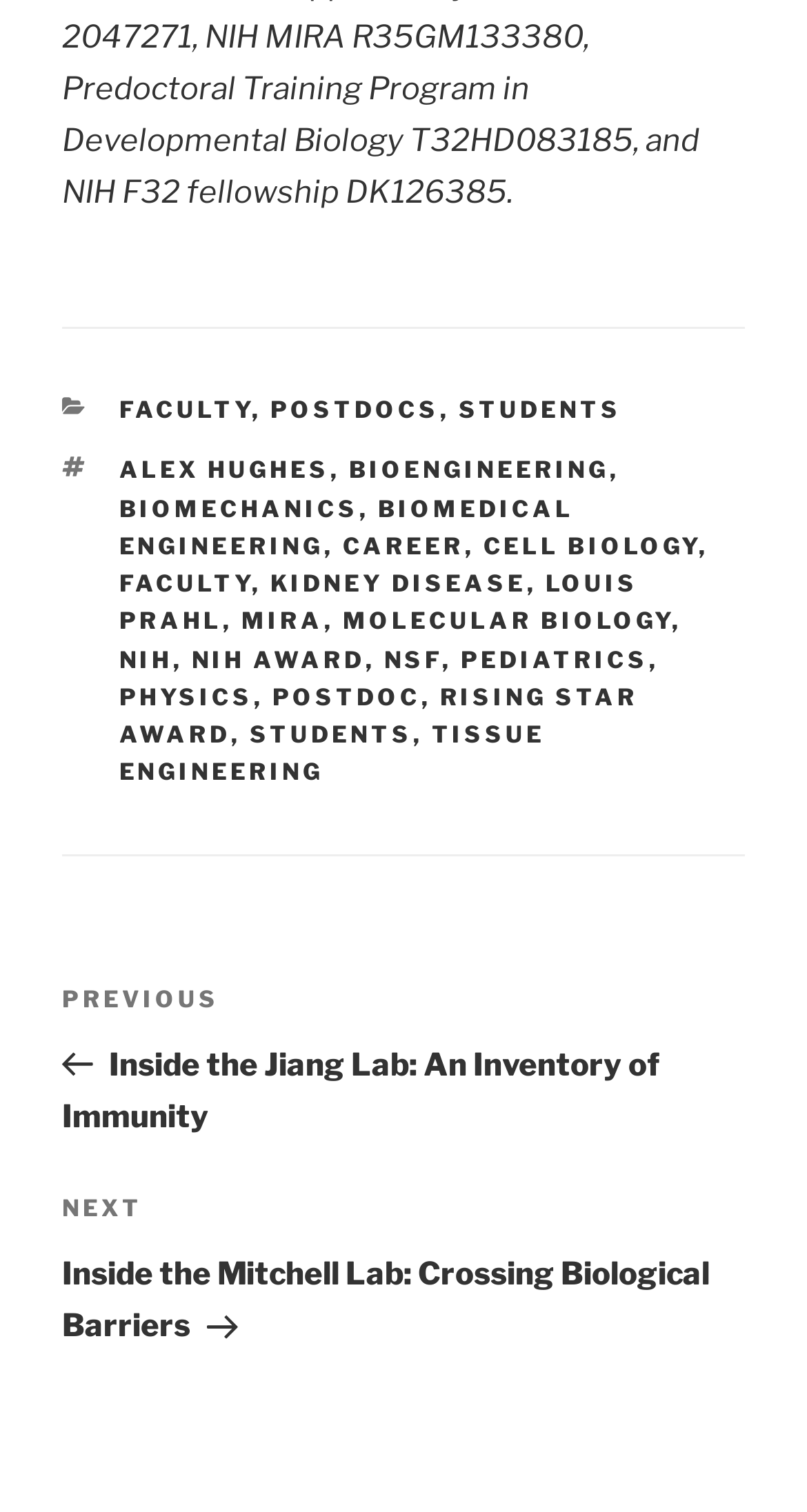Locate the bounding box coordinates of the clickable part needed for the task: "View Math eBooks".

None